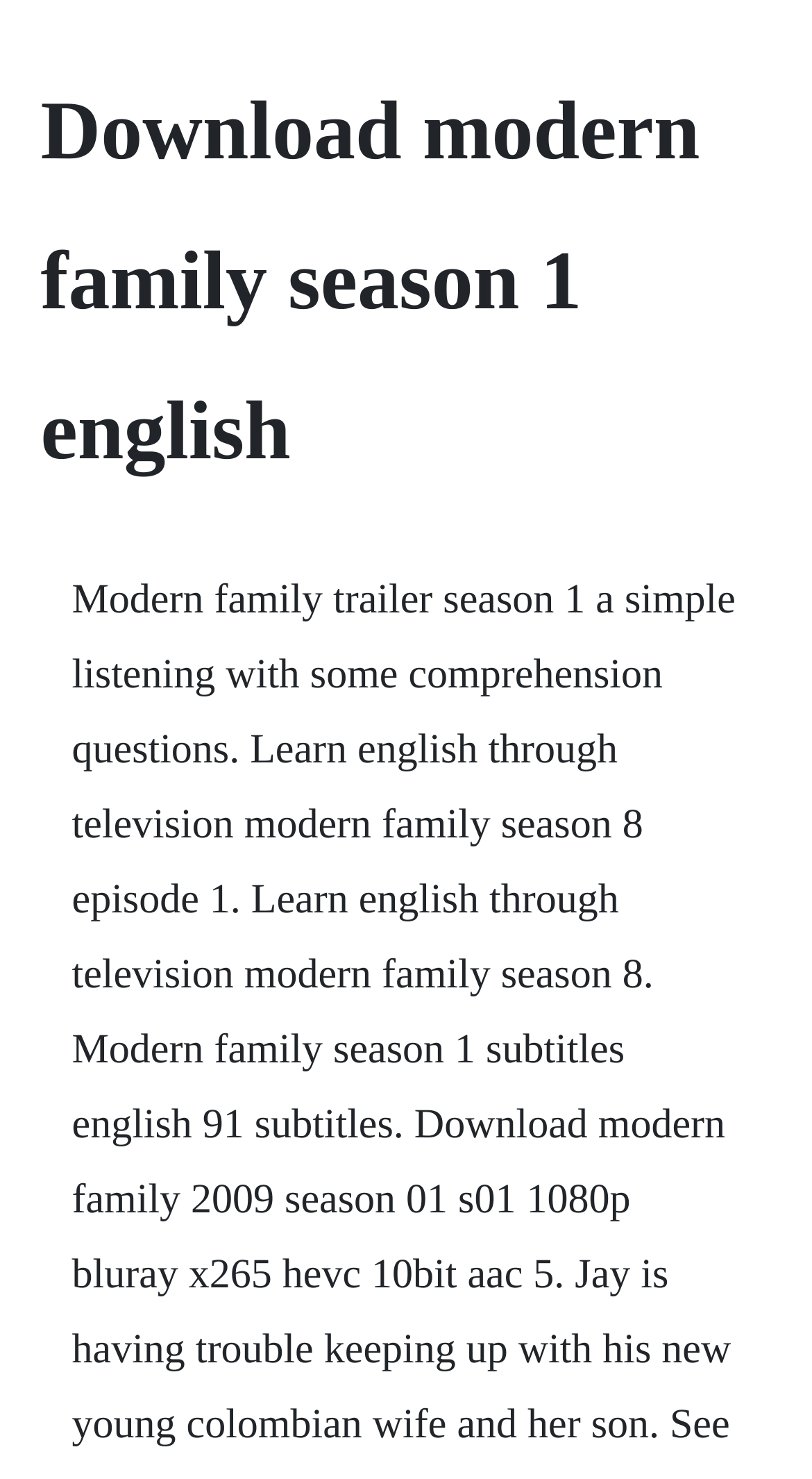Determine the title of the webpage and give its text content.

Download modern family season 1 english